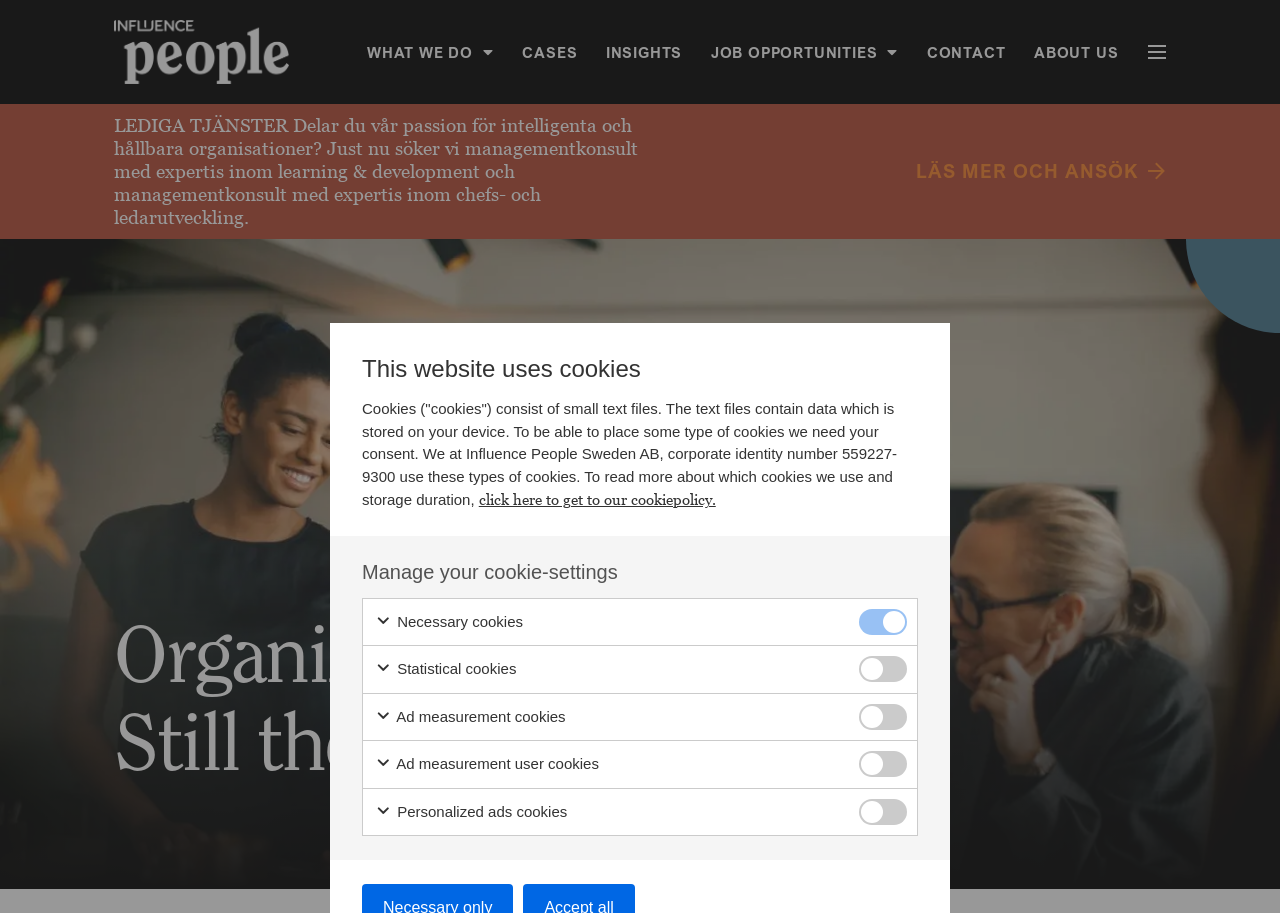Find the bounding box coordinates of the area to click in order to follow the instruction: "Read more about the job opportunities".

[0.544, 0.031, 0.713, 0.083]